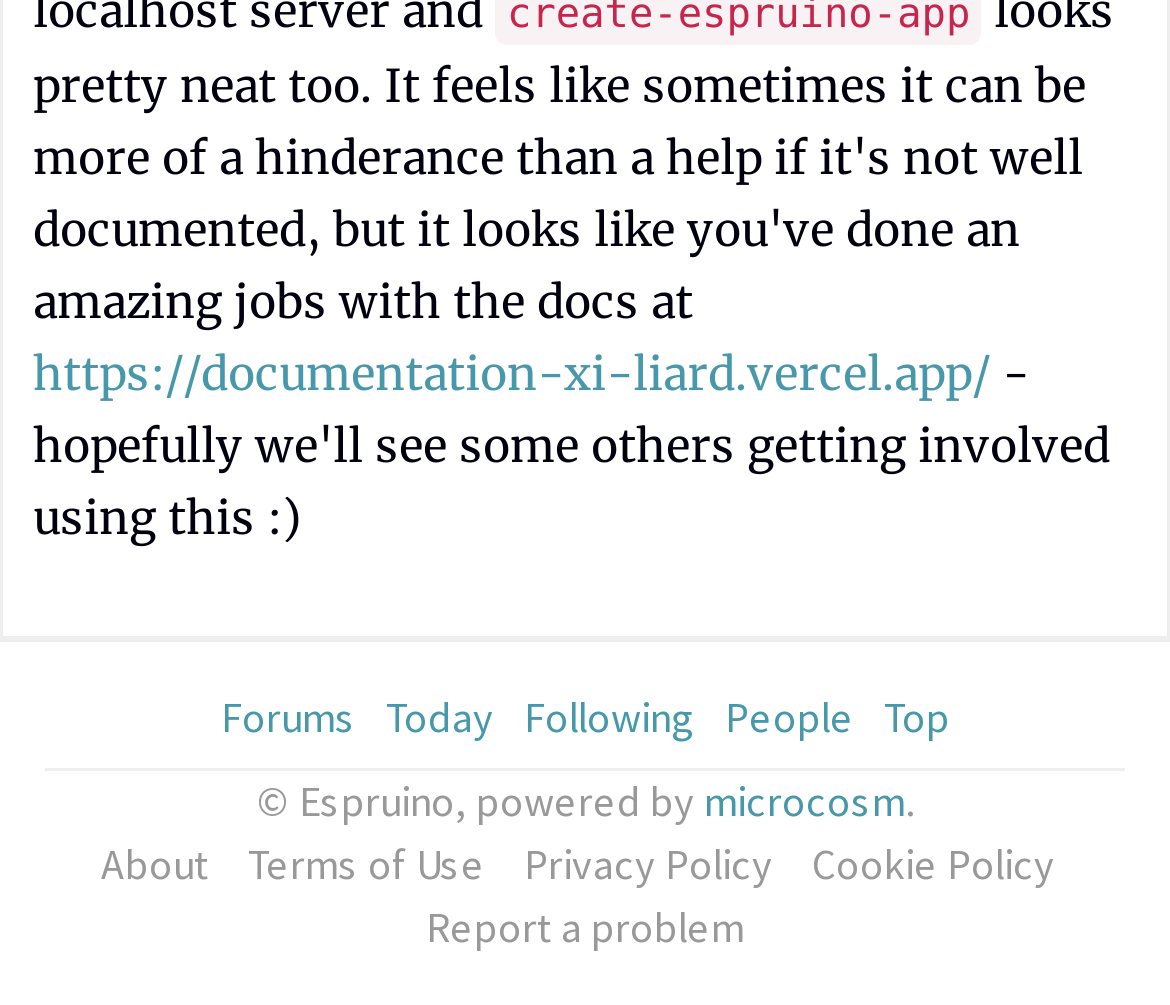Please locate the bounding box coordinates for the element that should be clicked to achieve the following instruction: "go to forums". Ensure the coordinates are given as four float numbers between 0 and 1, i.e., [left, top, right, bottom].

[0.188, 0.687, 0.304, 0.74]